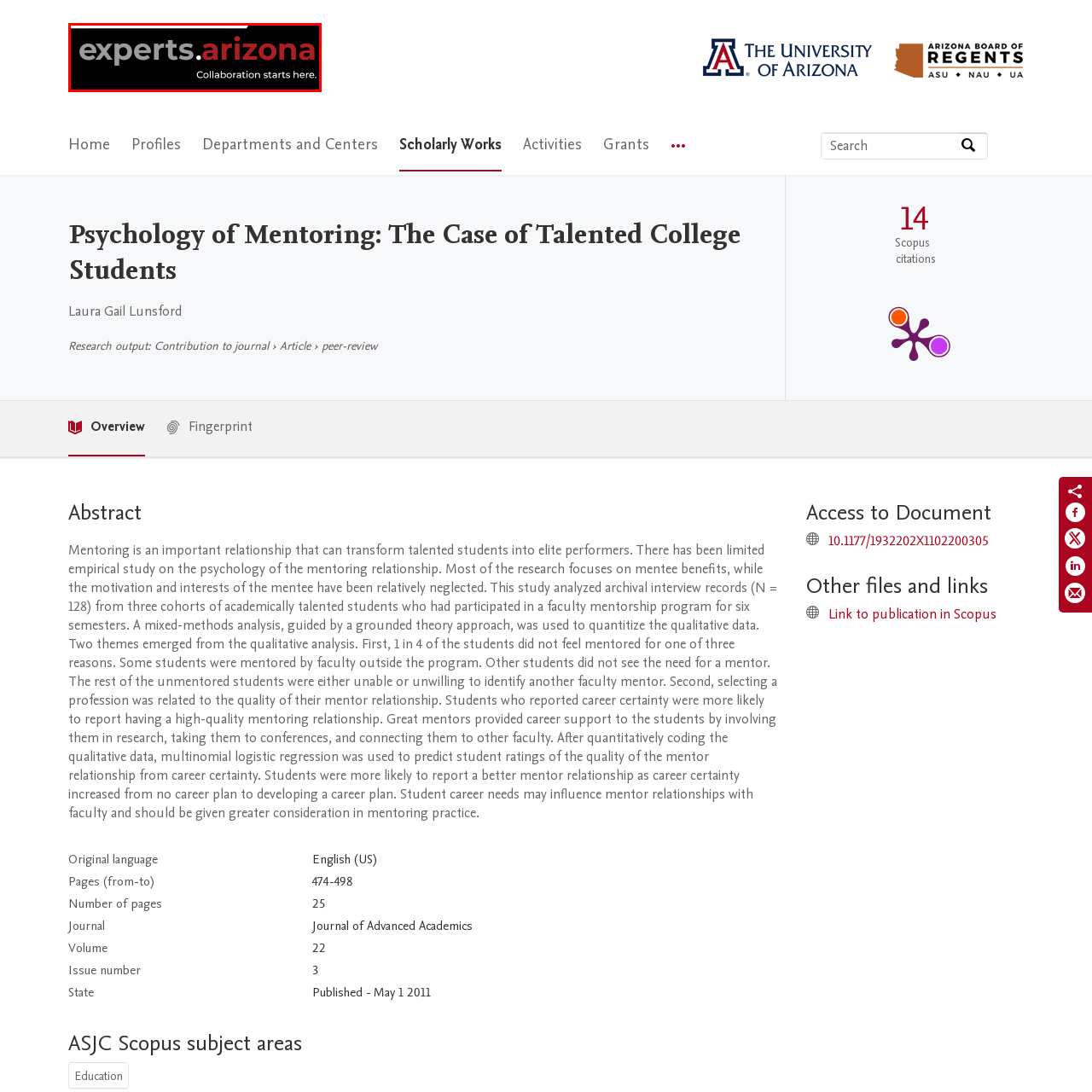Analyze the image highlighted by the red bounding box and give a one-word or phrase answer to the query: What is the purpose of the 'experts.arizona' platform?

fostering expert collaboration